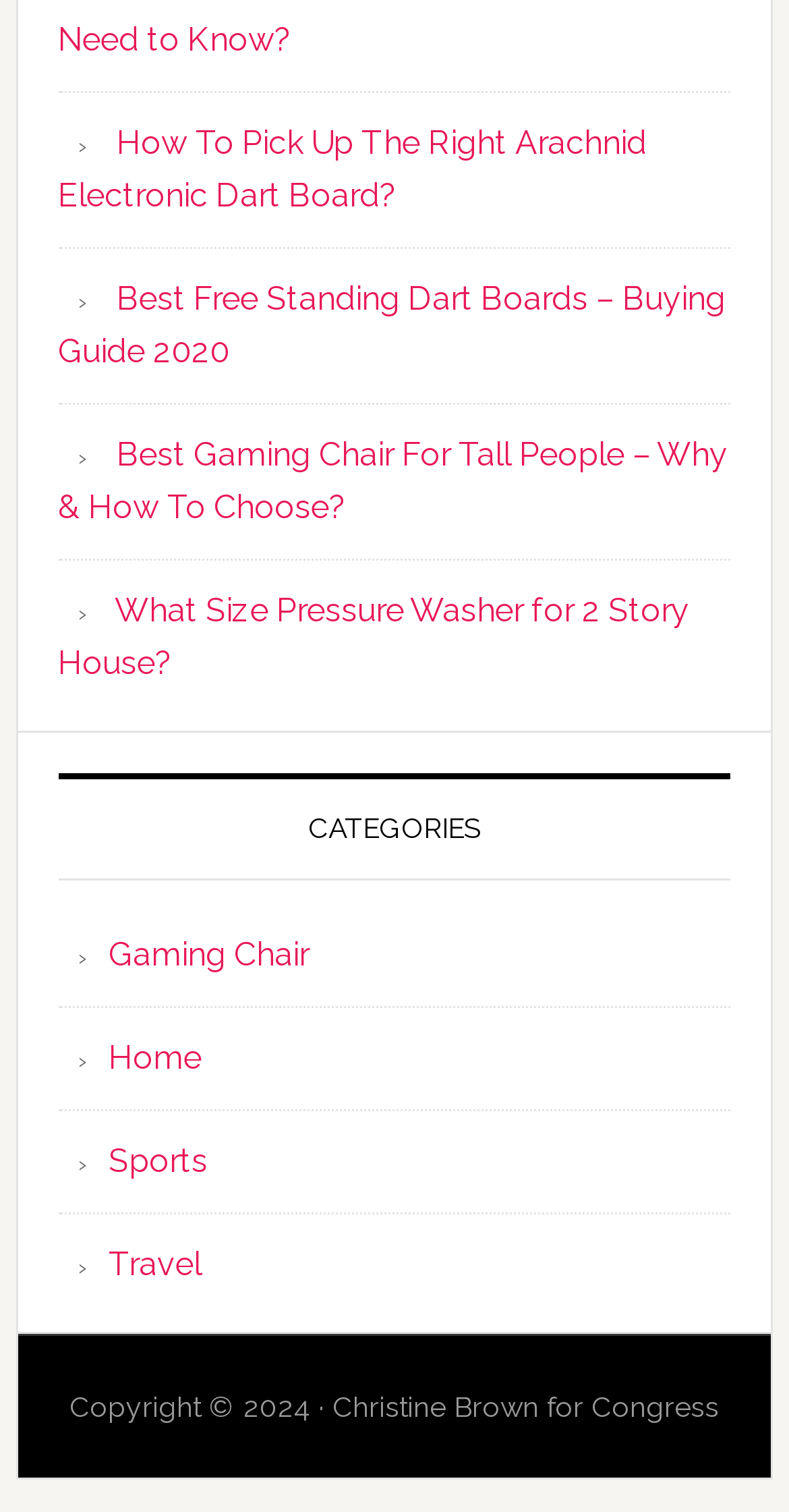Pinpoint the bounding box coordinates of the clickable element to carry out the following instruction: "Explore gaming chair options."

[0.138, 0.618, 0.392, 0.643]